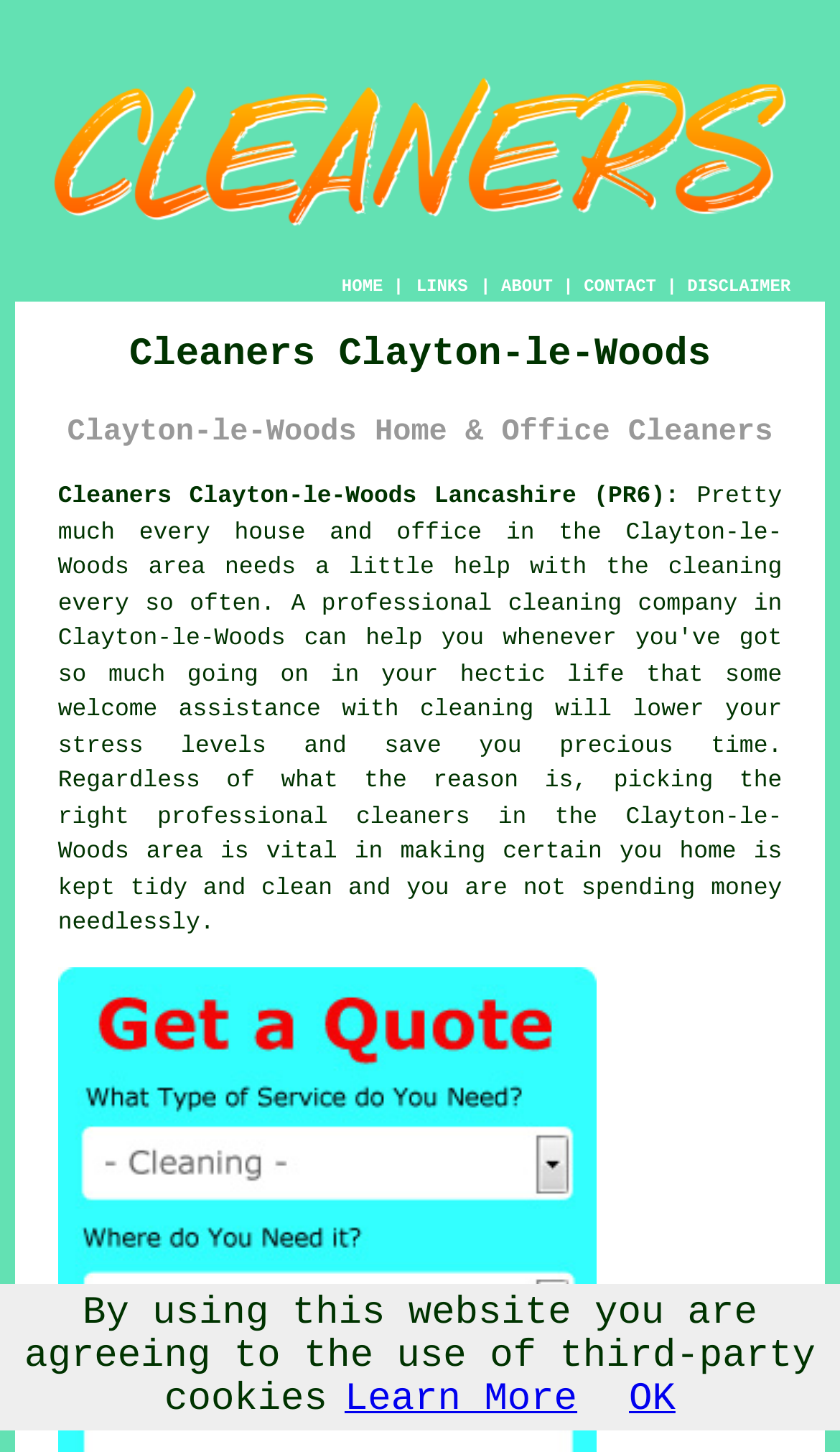How many main navigation links are there?
Based on the image, give a concise answer in the form of a single word or short phrase.

4